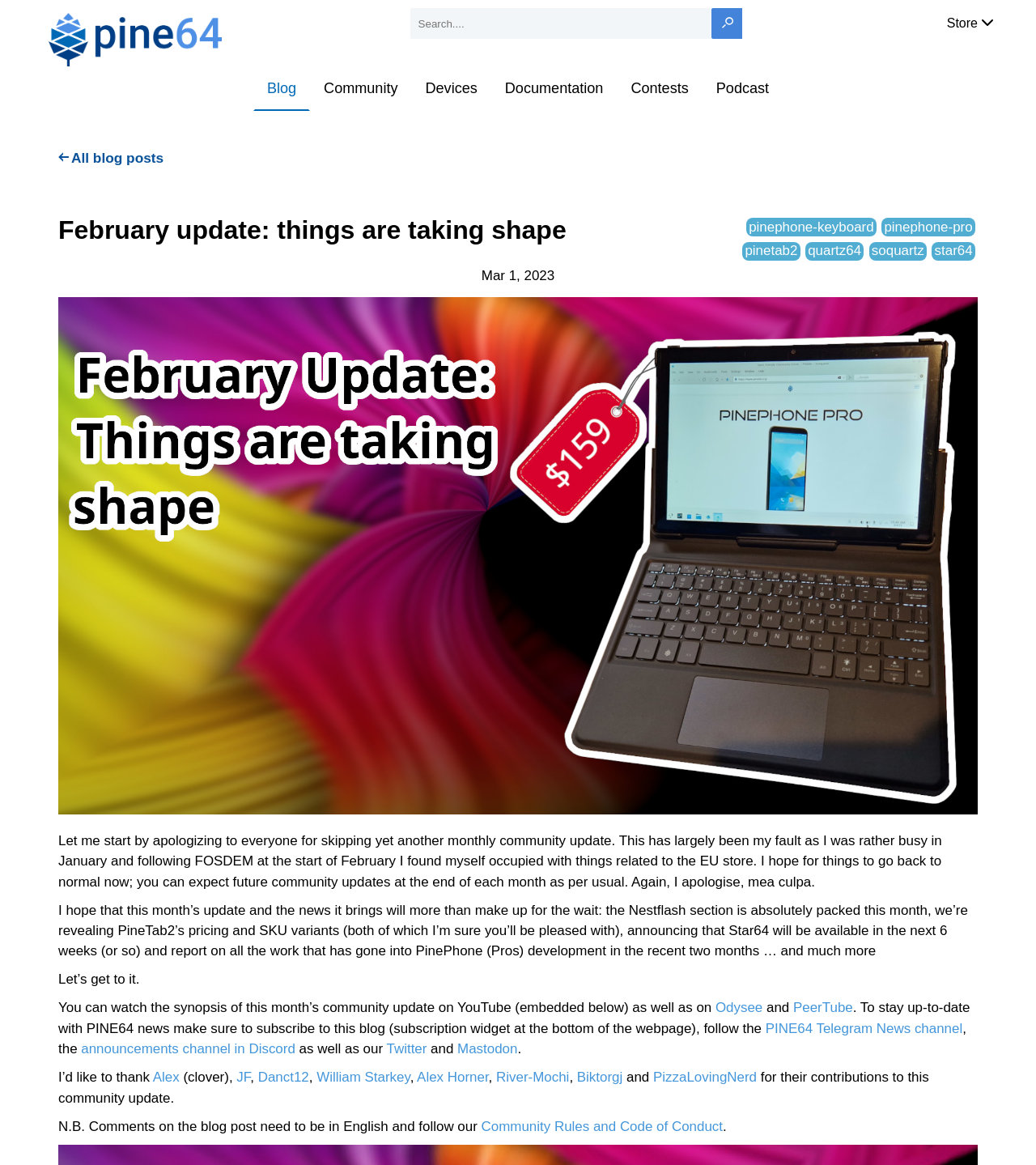What is the name of the website?
Examine the image and give a concise answer in one word or a short phrase.

PINE64